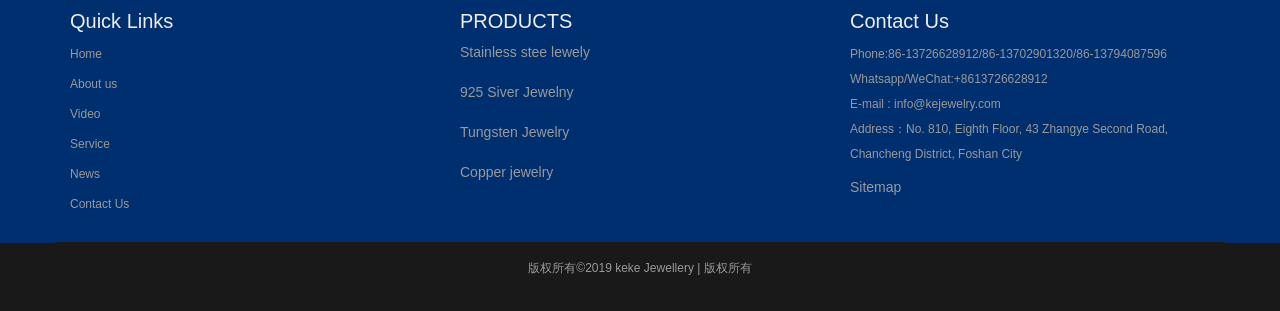What is the email address of the company?
Please provide a single word or phrase as your answer based on the screenshot.

info@kejewelry.com